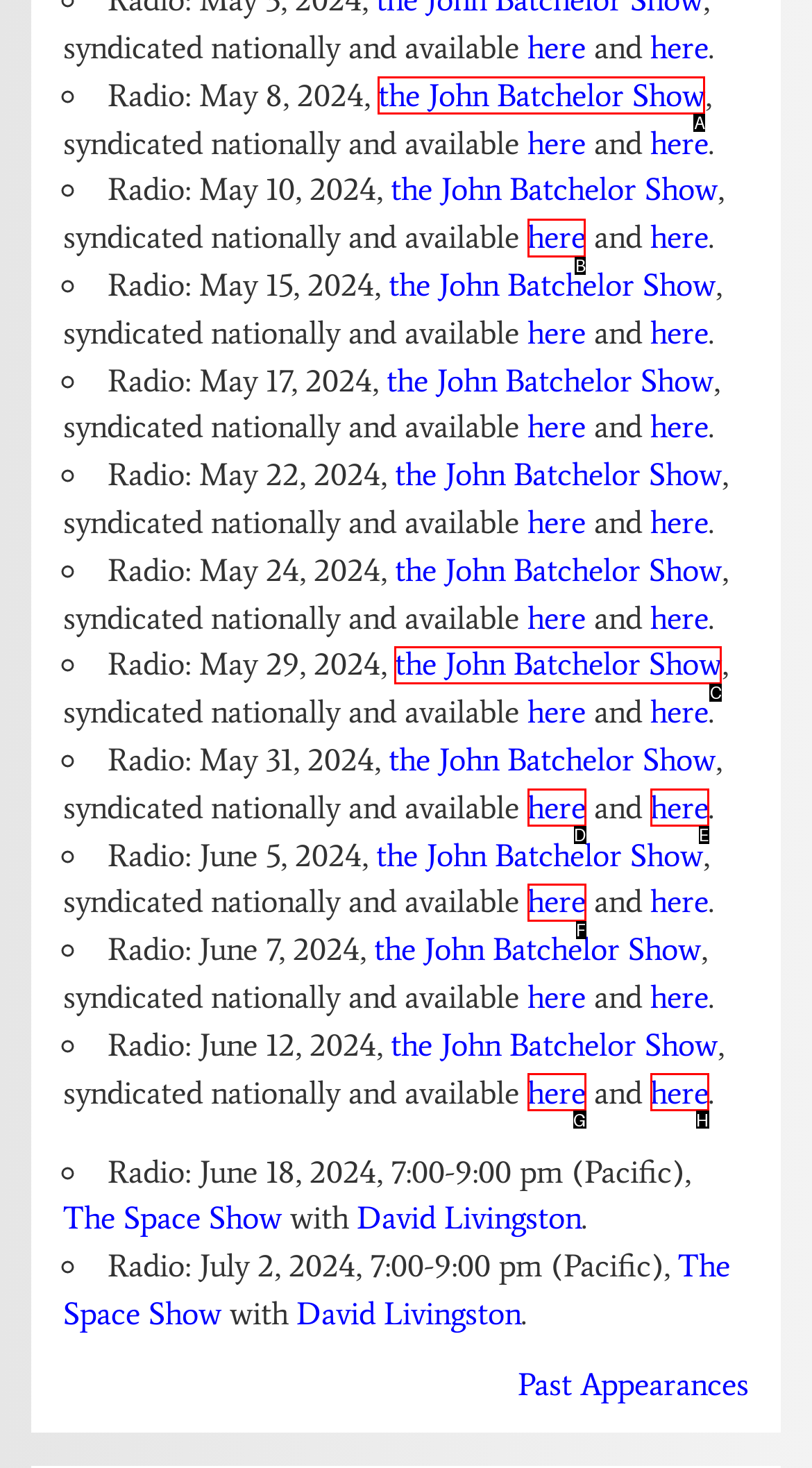From the given choices, which option should you click to complete this task: Click on the link to listen to the radio show on May 15, 2024? Answer with the letter of the correct option.

B